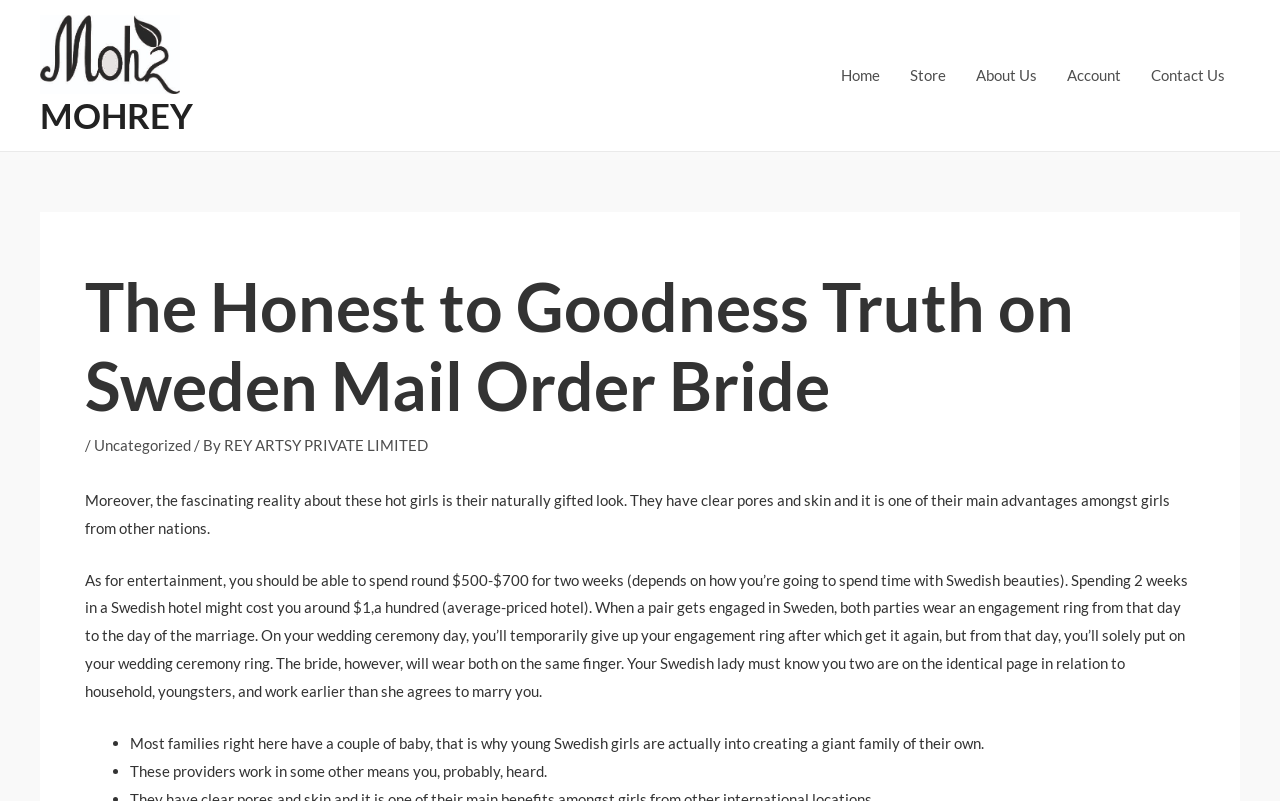Determine the bounding box coordinates of the clickable element necessary to fulfill the instruction: "Read about the author REY ARTSY PRIVATE LIMITED". Provide the coordinates as four float numbers within the 0 to 1 range, i.e., [left, top, right, bottom].

[0.175, 0.545, 0.334, 0.567]